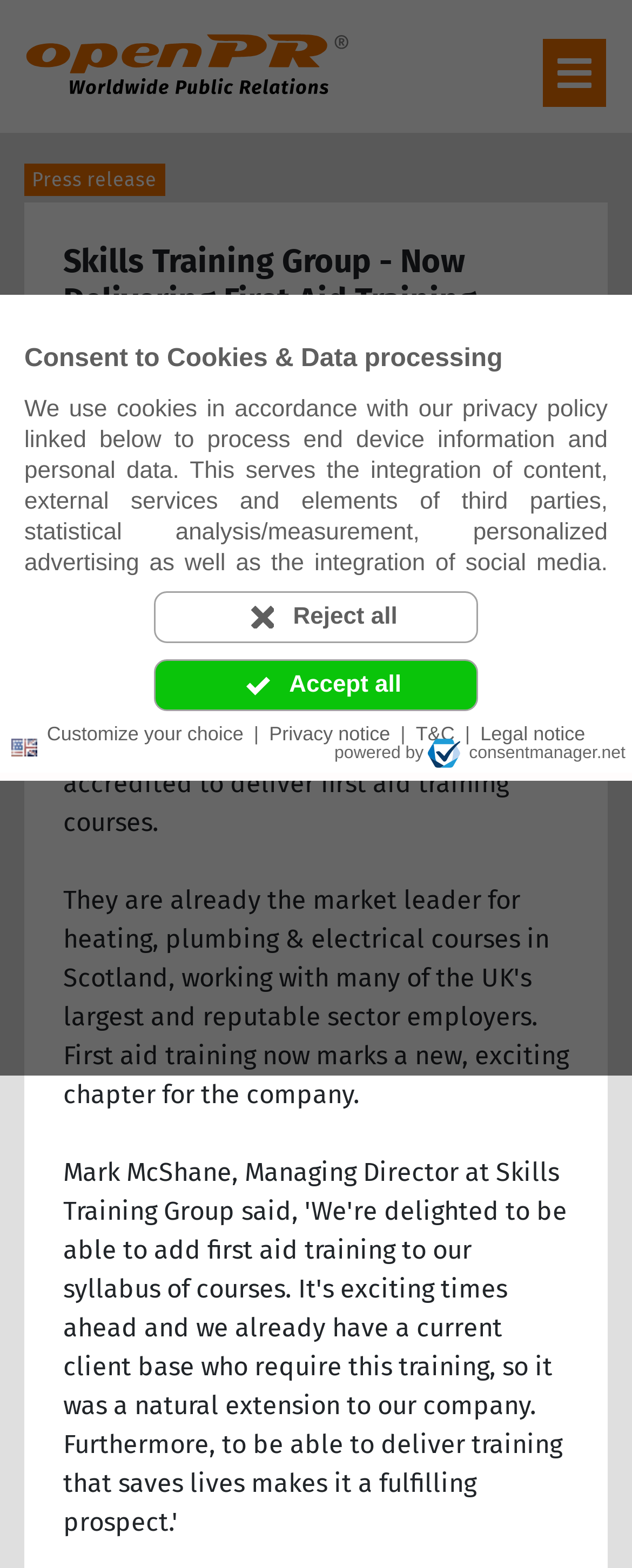Locate the bounding box coordinates of the element that should be clicked to fulfill the instruction: "Click the 'Accept all' button".

[0.244, 0.42, 0.756, 0.454]